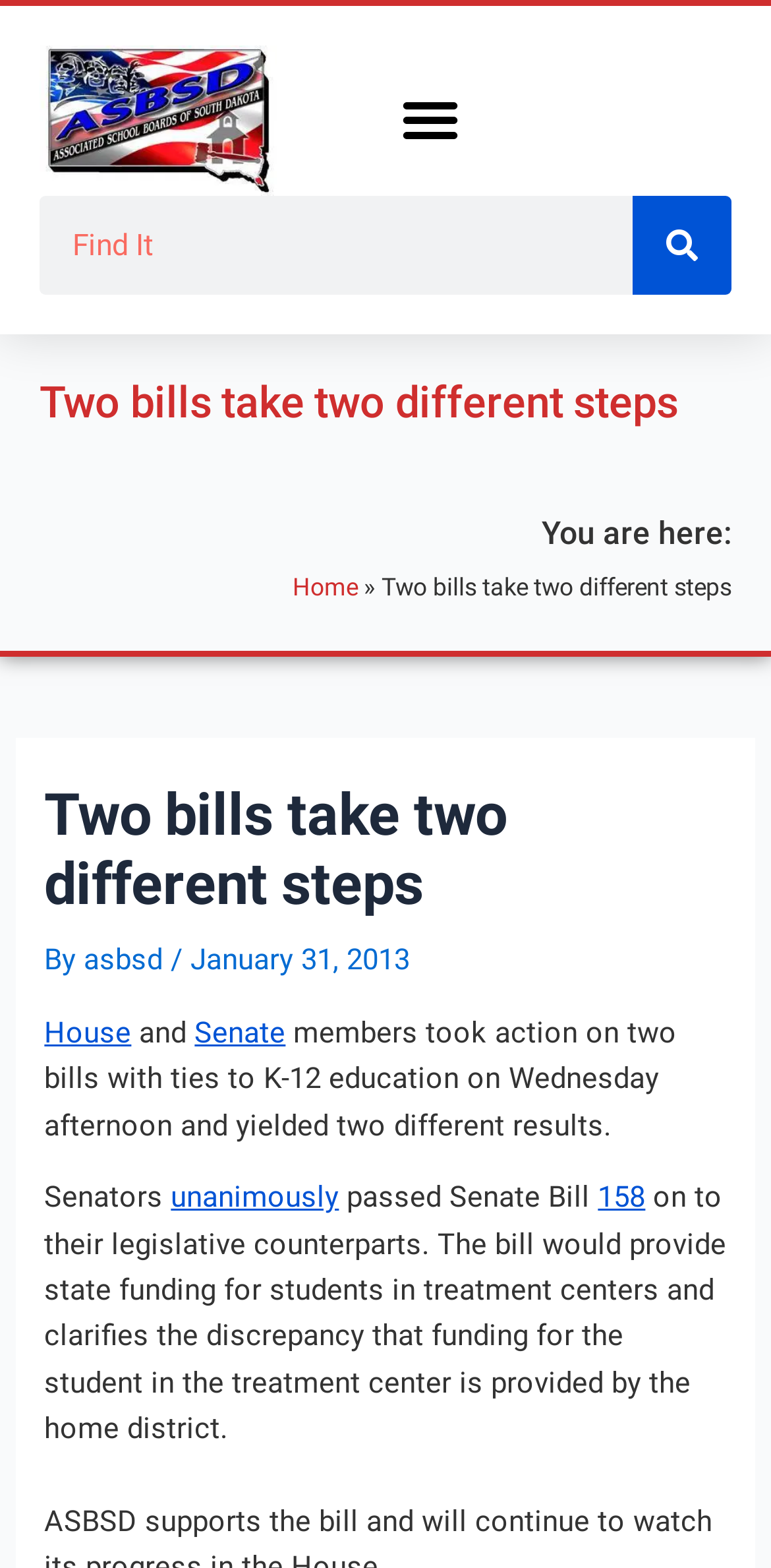Please answer the following question using a single word or phrase: 
What is the topic of the article?

Two bills